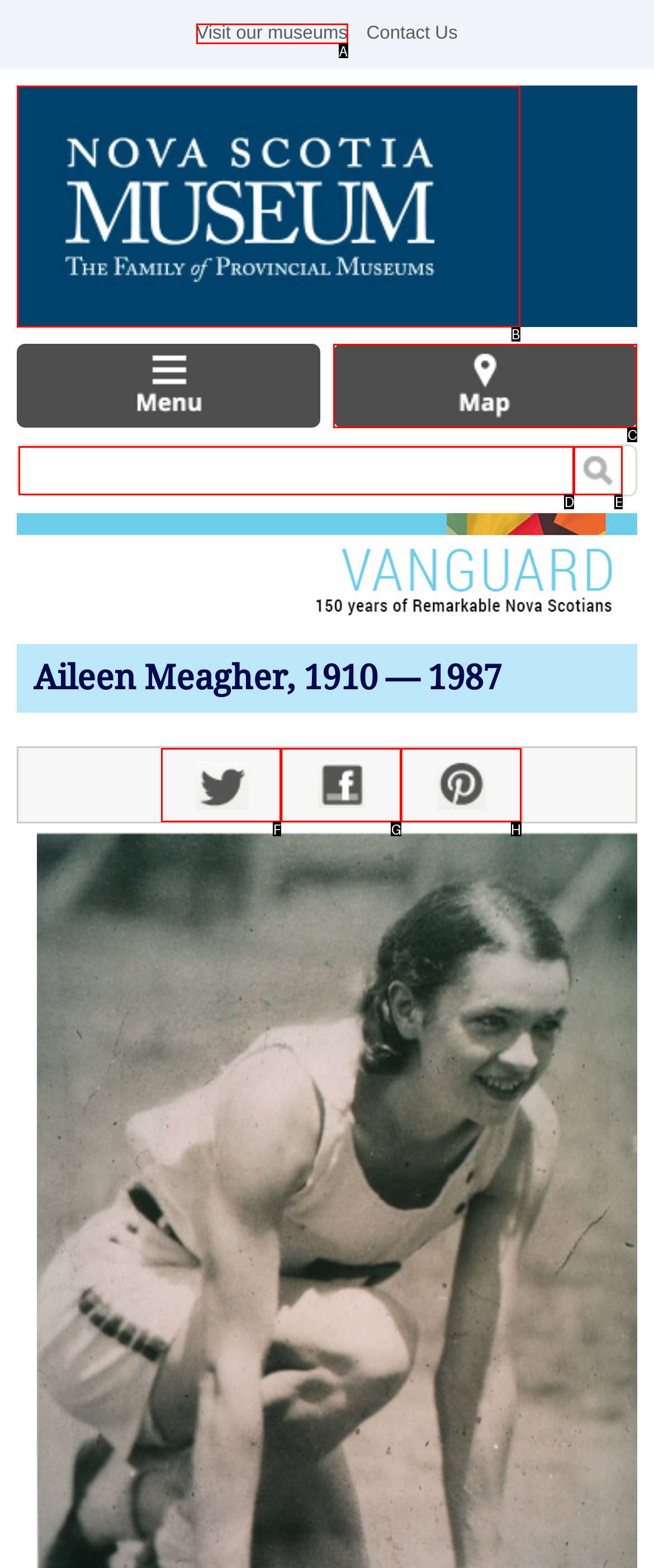To complete the instruction: Visit our museums, which HTML element should be clicked?
Respond with the option's letter from the provided choices.

A